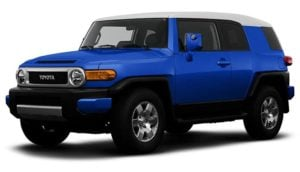What is the ground clearance of the Toyota FJ Cruiser?
Kindly offer a comprehensive and detailed response to the question.

The caption describes the vehicle as having a robust and rugged design, characterized by its squared-off body and high ground clearance, implying that the Toyota FJ Cruiser has a high ground clearance.